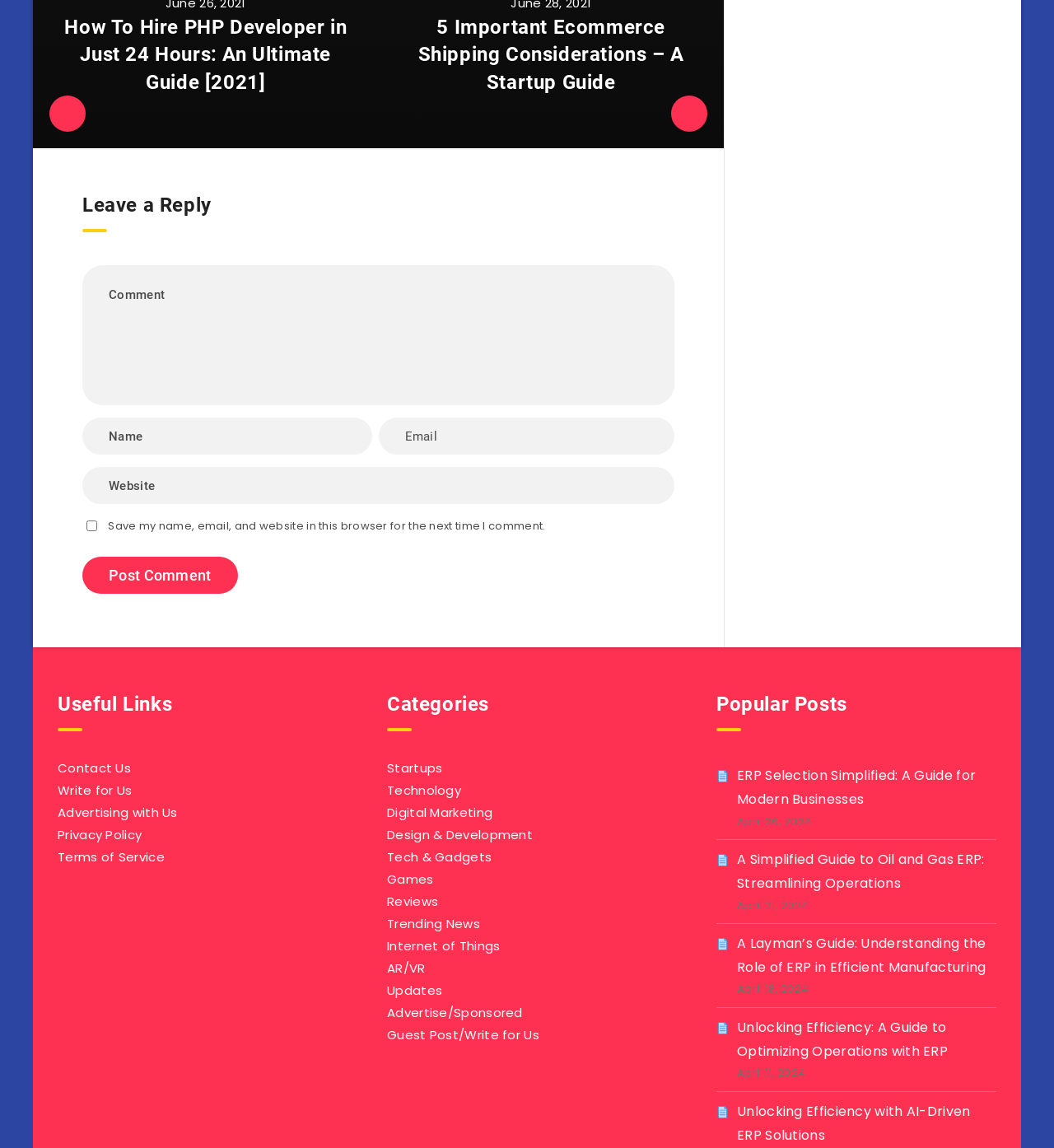Please provide the bounding box coordinates for the element that needs to be clicked to perform the instruction: "Select the 'Startups' category". The coordinates must consist of four float numbers between 0 and 1, formatted as [left, top, right, bottom].

[0.367, 0.661, 0.42, 0.678]